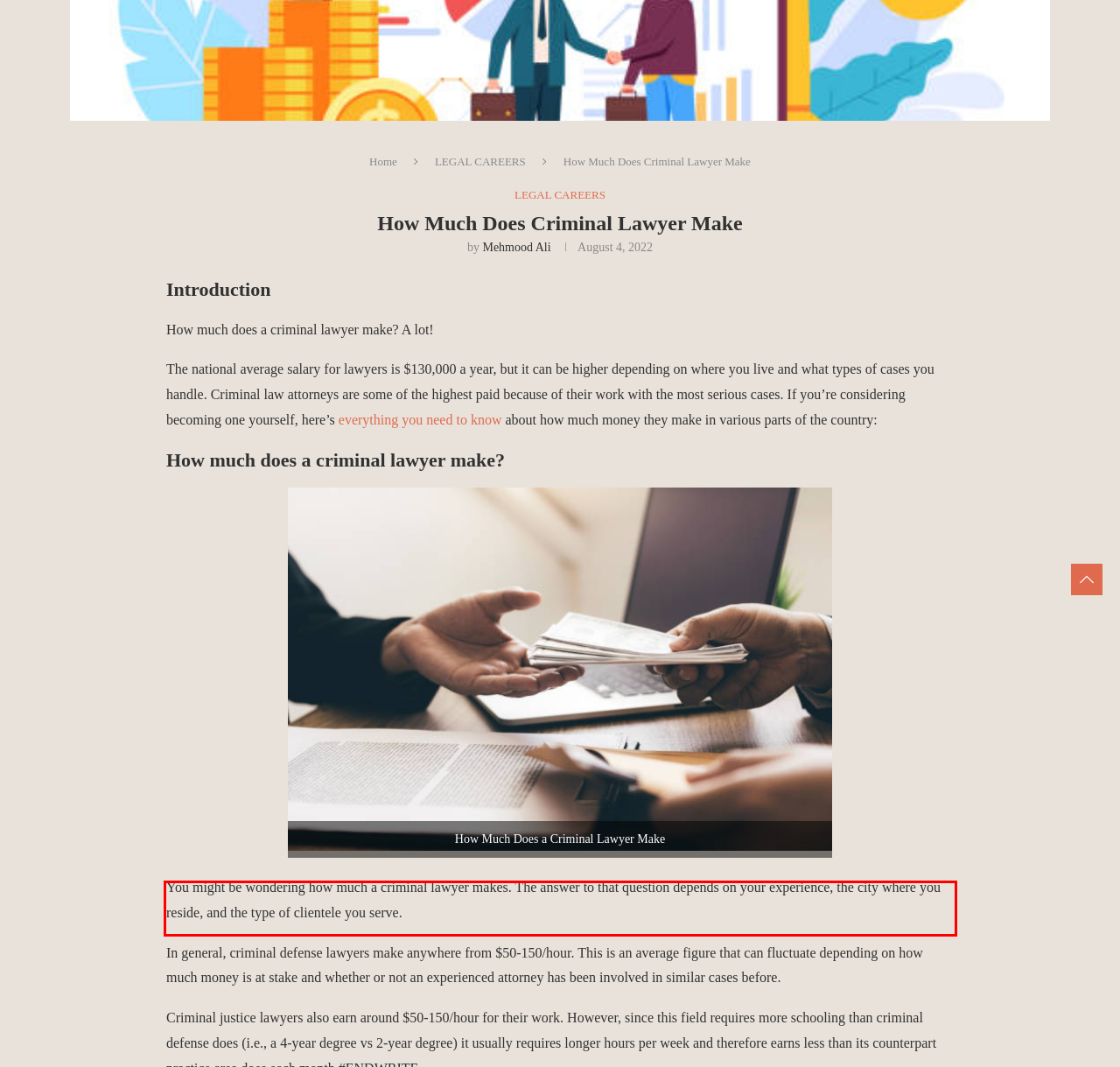Using the provided webpage screenshot, identify and read the text within the red rectangle bounding box.

You might be wondering how much a criminal lawyer makes. The answer to that question depends on your experience, the city where you reside, and the type of clientele you serve.